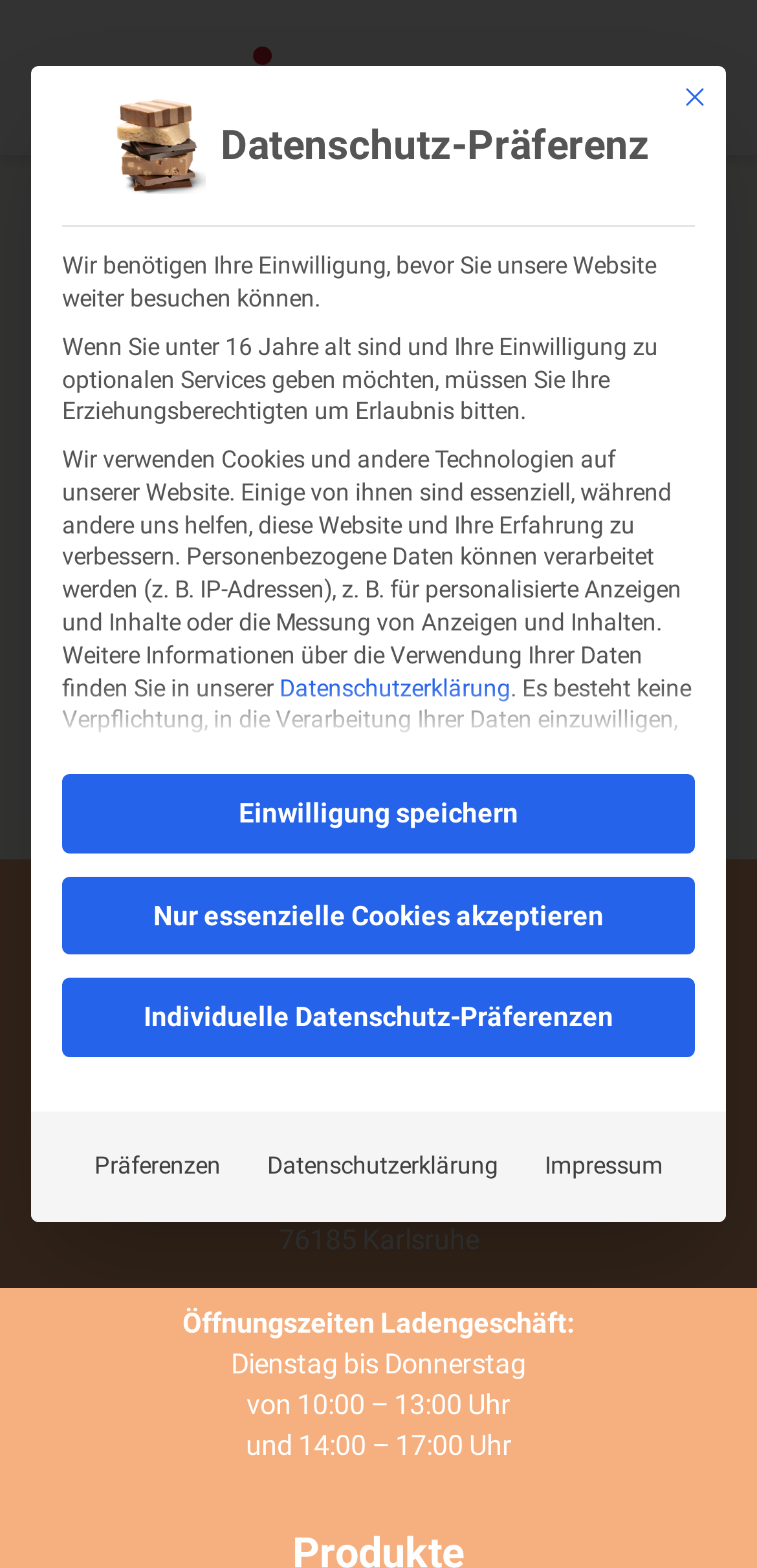Identify the title of the webpage and provide its text content.

Diese Seite scheint nicht zu existieren.